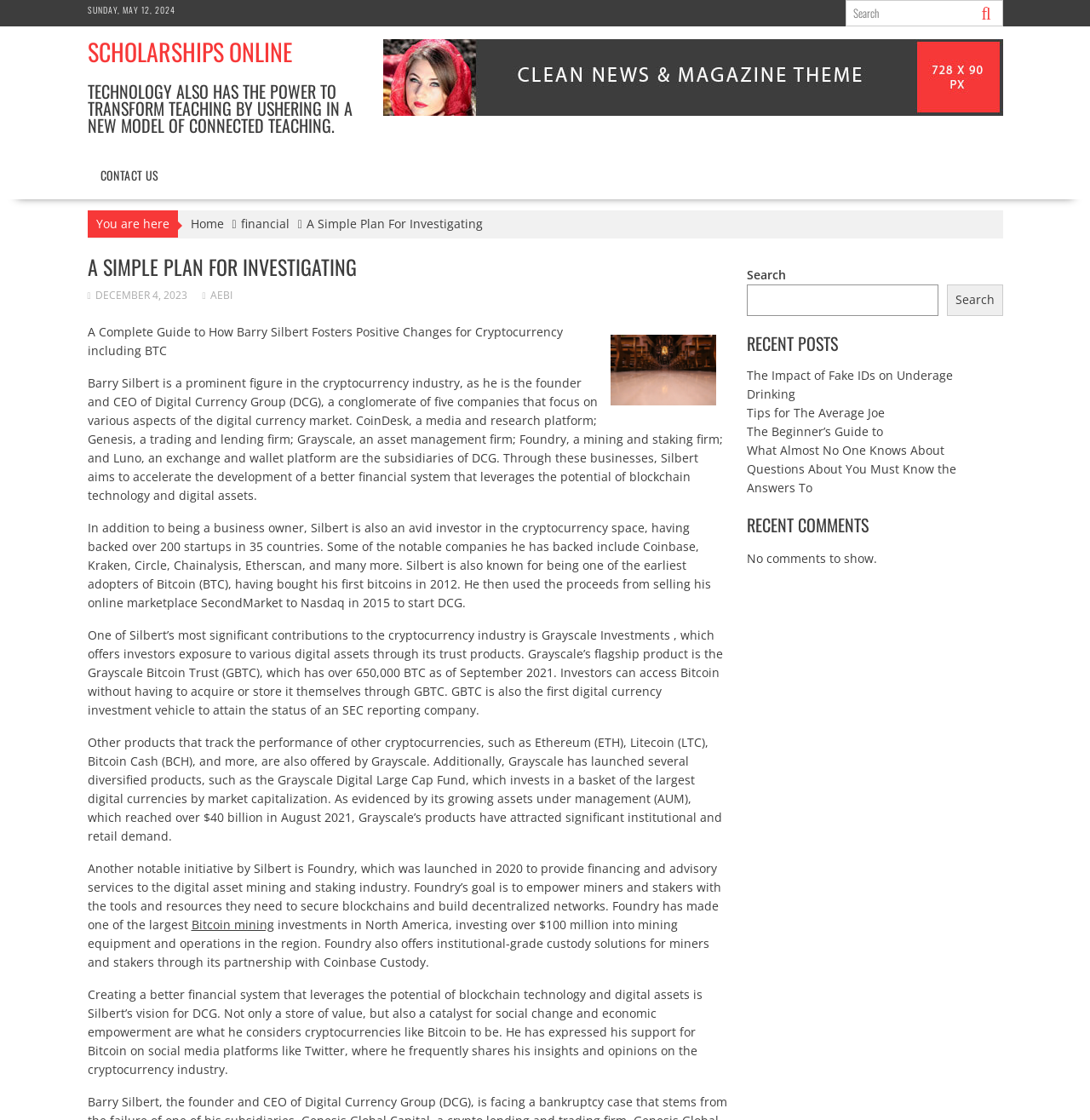Extract the heading text from the webpage.

A SIMPLE PLAN FOR INVESTIGATING